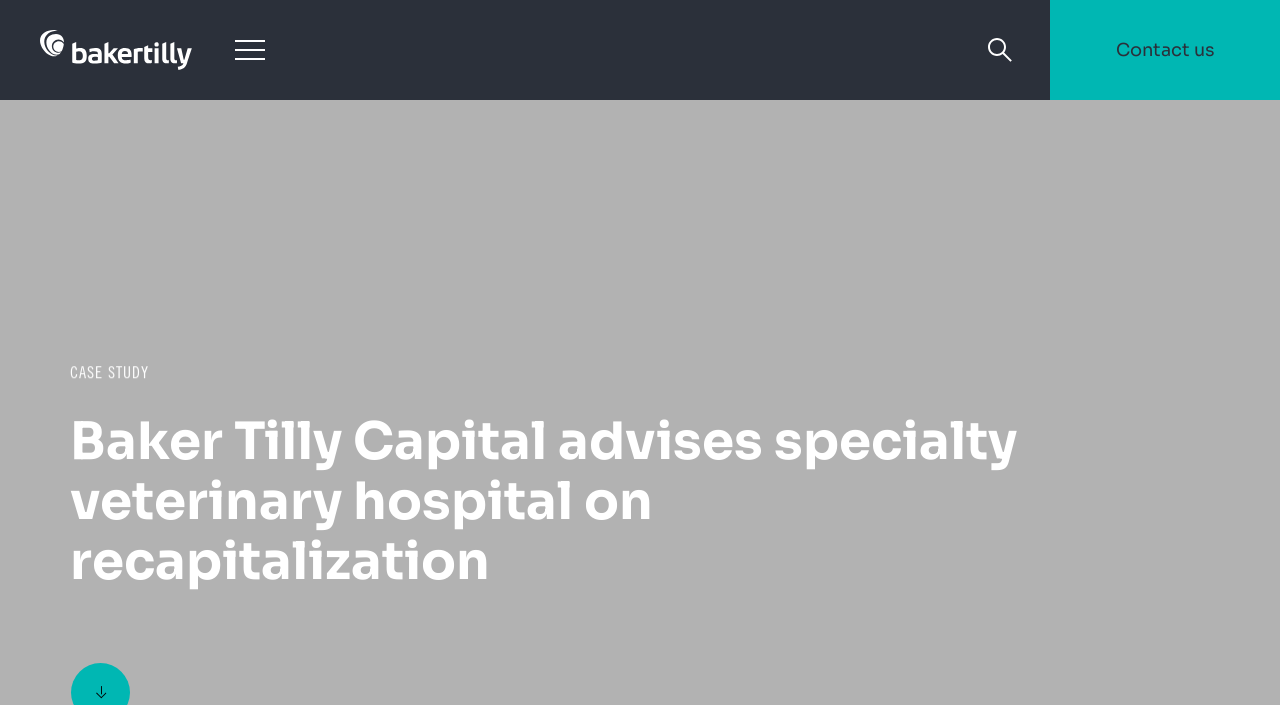What is the purpose of the button on the top right?
Please use the image to provide an in-depth answer to the question.

I found the answer by examining the top right corner of the webpage, where I saw a button with an image of a magnifying glass, indicating a search function.